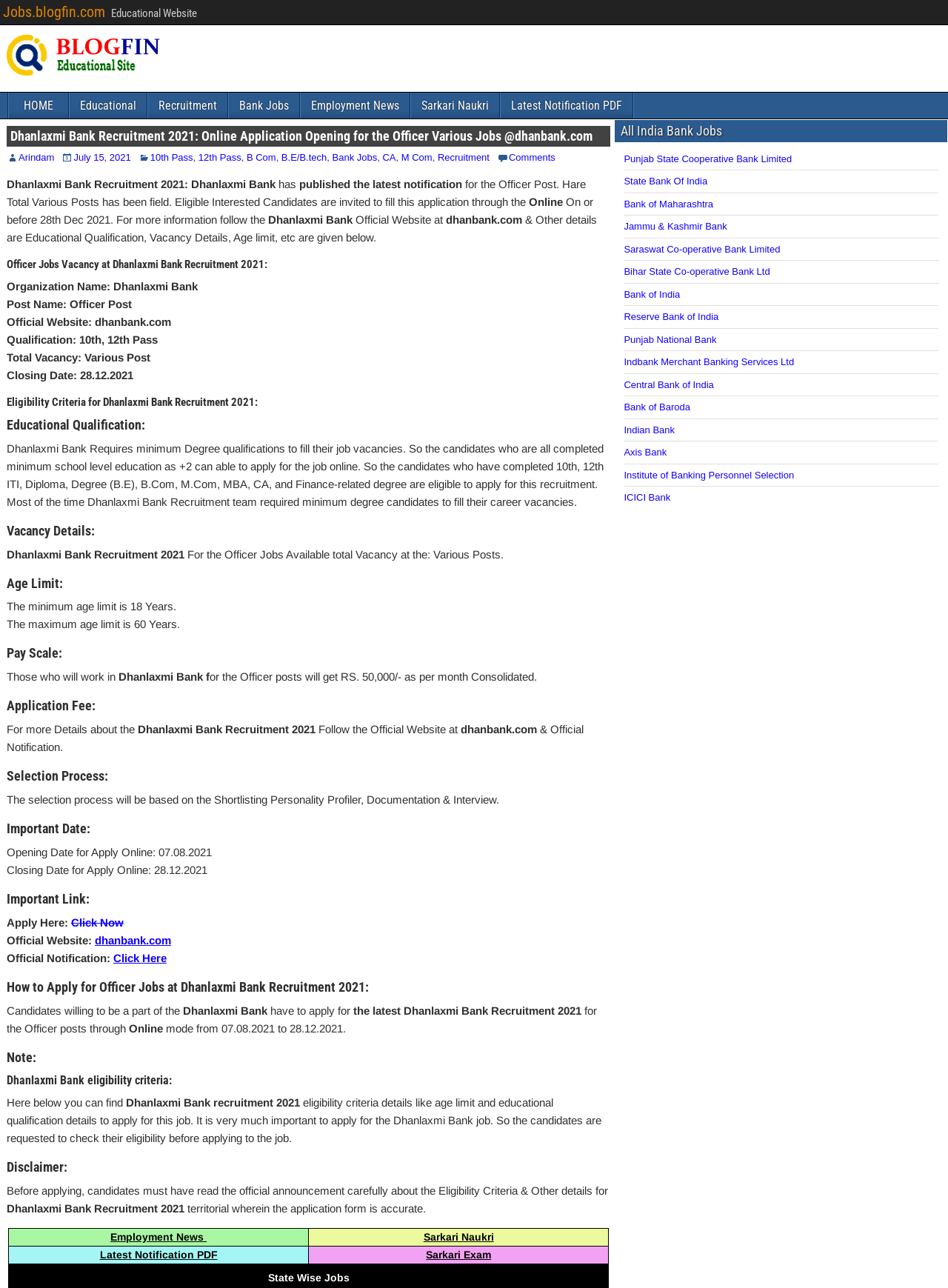Please give the bounding box coordinates of the area that should be clicked to fulfill the following instruction: "Visit the Official Website at dhanbank.com". The coordinates should be in the format of four float numbers from 0 to 1, i.e., [left, top, right, bottom].

[0.47, 0.166, 0.551, 0.176]